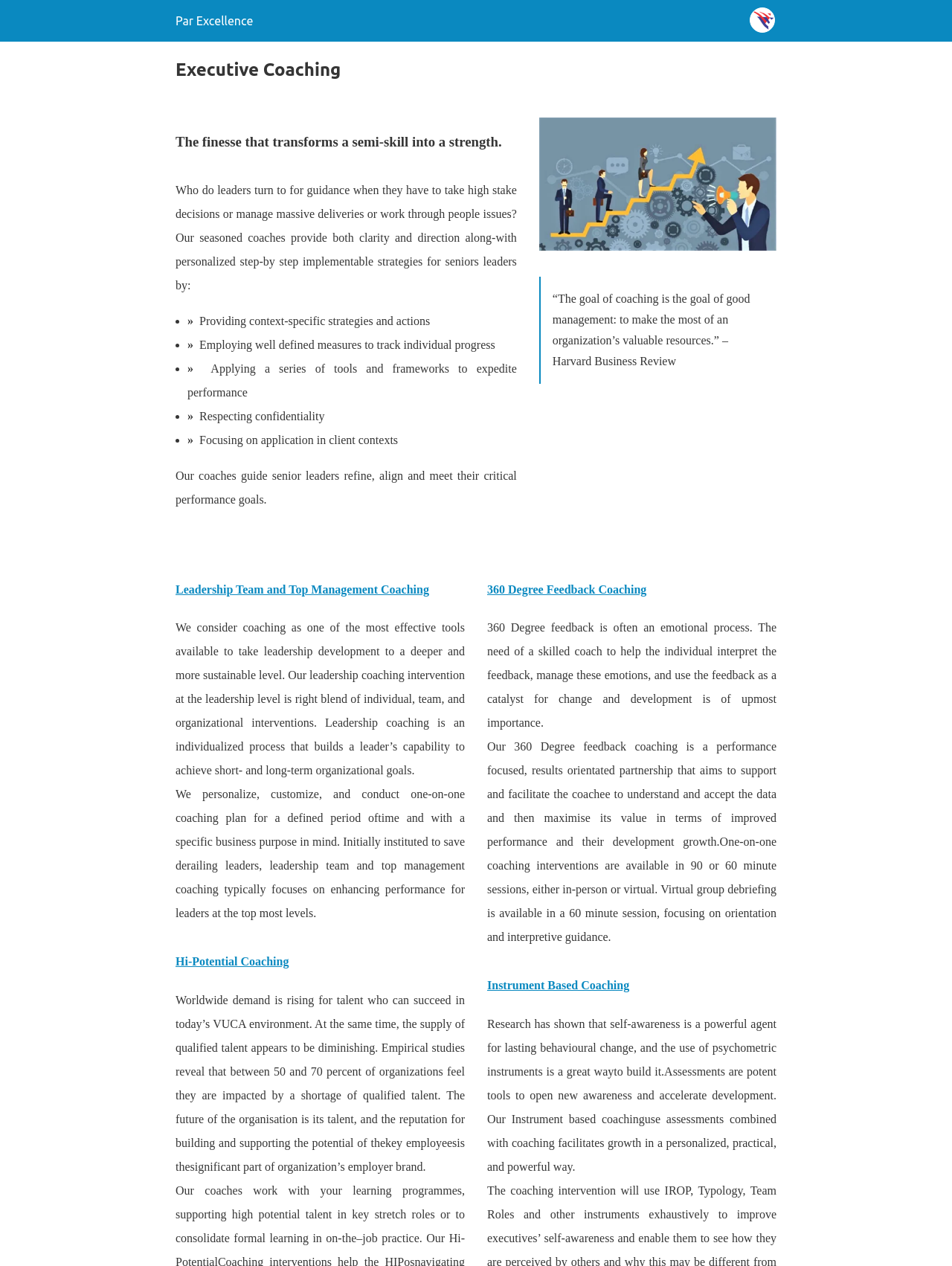Can you give a comprehensive explanation to the question given the content of the image?
What is the purpose of leadership coaching?

Based on the webpage content, leadership coaching is an individualized process that builds a leader's capability to achieve short- and long-term organizational goals. This is evident from the text 'Our coaches guide senior leaders refine, align and meet their critical performance goals.'